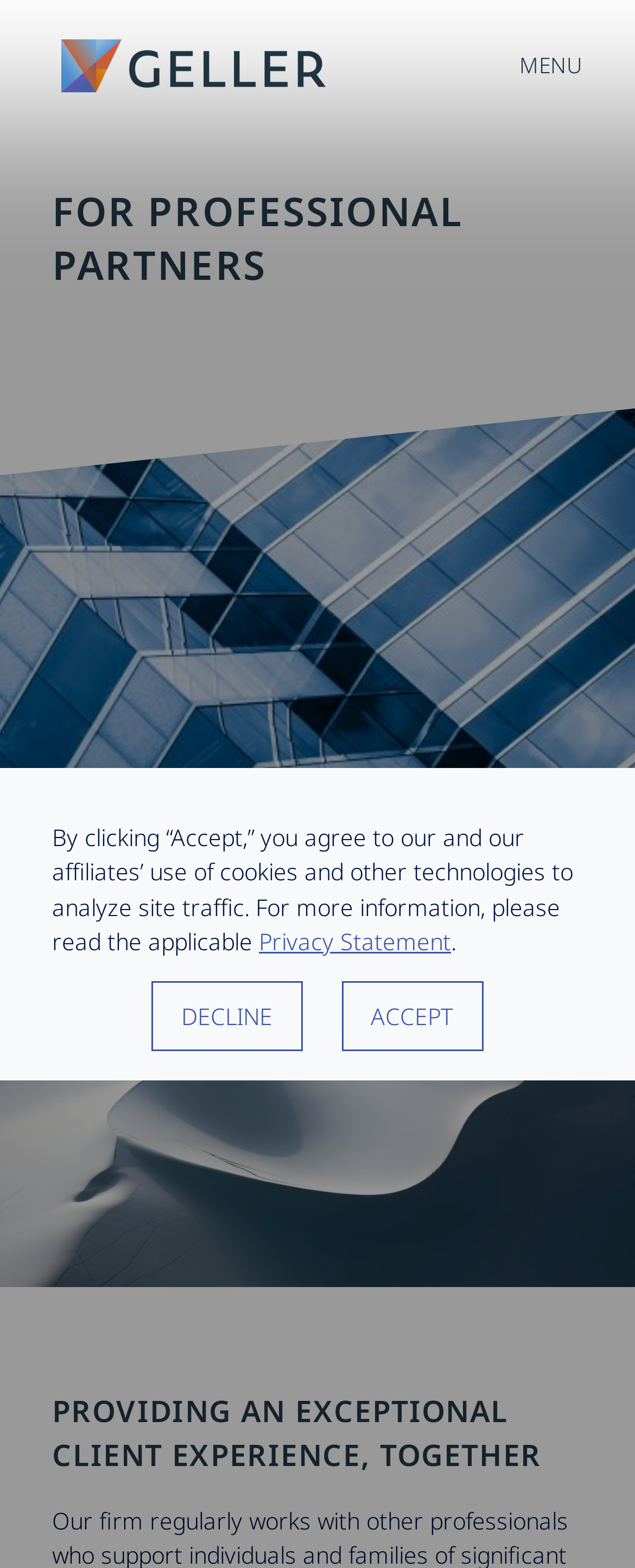Give a short answer to this question using one word or a phrase:
What is the name of the company?

Geller